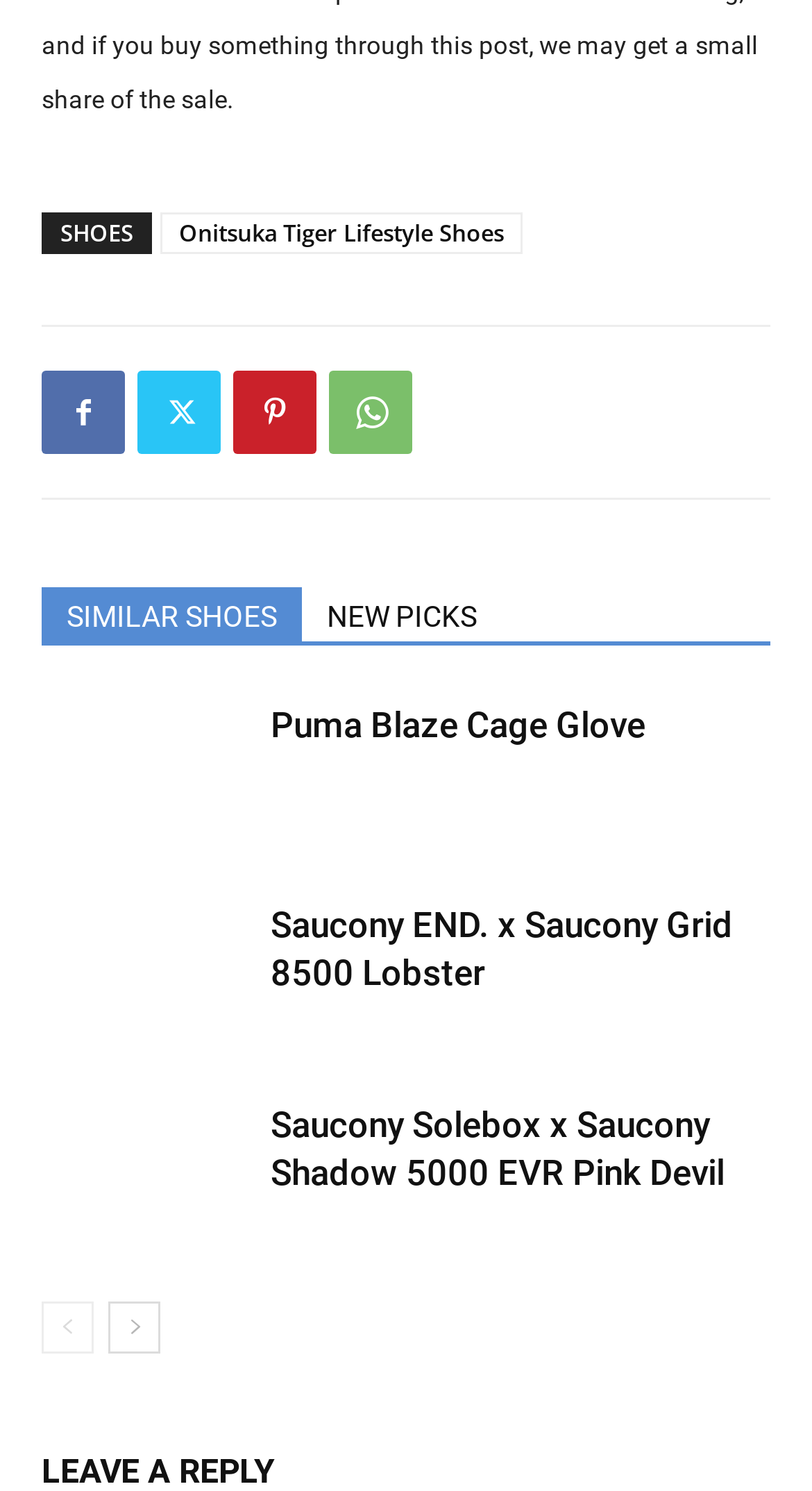Predict the bounding box coordinates of the UI element that matches this description: "NEW PICKS". The coordinates should be in the format [left, top, right, bottom] with each value between 0 and 1.

[0.372, 0.394, 0.618, 0.431]